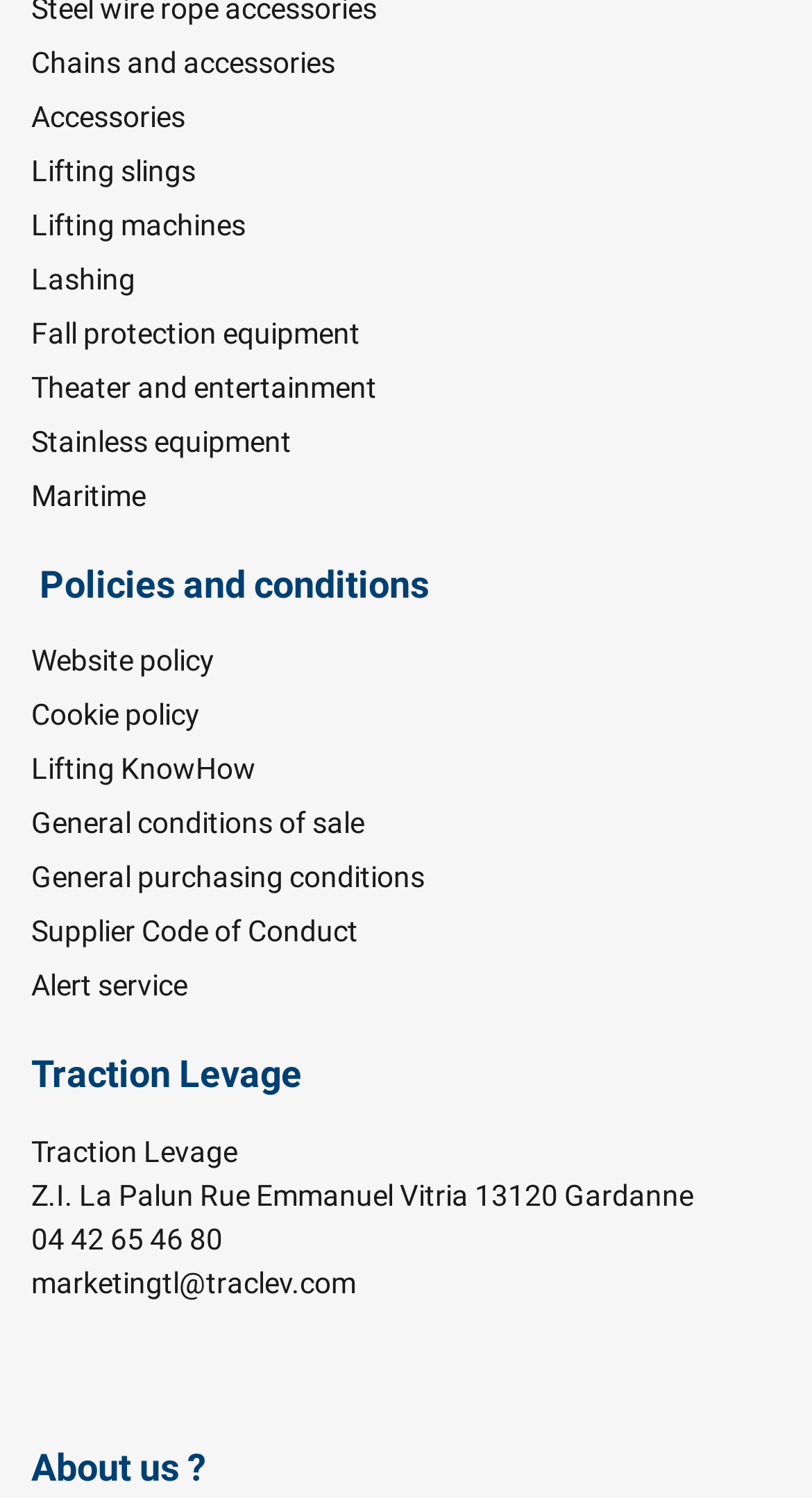Please indicate the bounding box coordinates for the clickable area to complete the following task: "View Lifting KnowHow". The coordinates should be specified as four float numbers between 0 and 1, i.e., [left, top, right, bottom].

[0.038, 0.502, 0.315, 0.525]